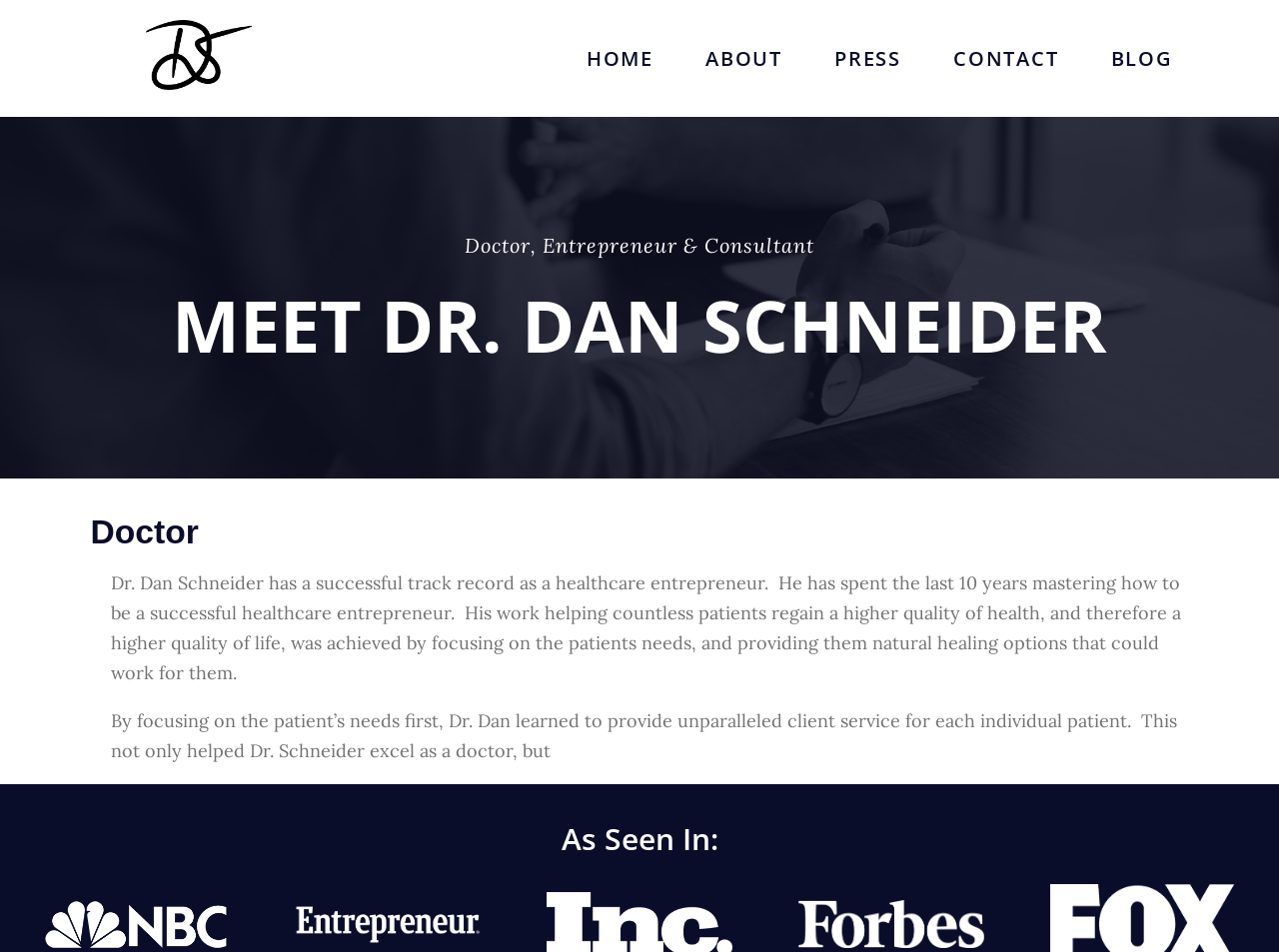Provide the bounding box coordinates in the format (top-left x, top-left y, bottom-right x, bottom-right y). All values are floating point numbers between 0 and 1. Determine the bounding box coordinate of the UI element described as: Press

[0.632, 0.046, 0.725, 0.077]